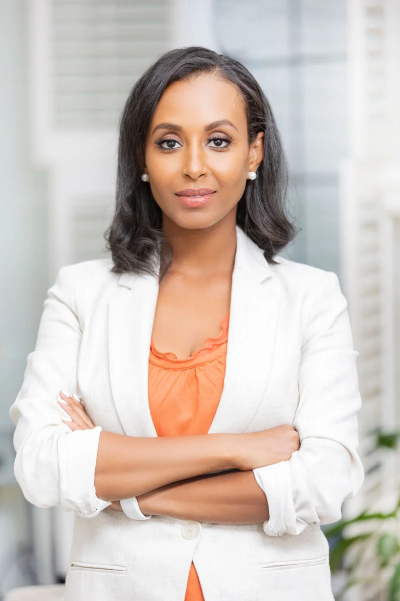Is the background of the image blurred?
Kindly give a detailed and elaborate answer to the question.

According to the caption, the background is 'softly blurred', implying that it is not in sharp focus, but rather subtly out of focus to emphasize the subject.